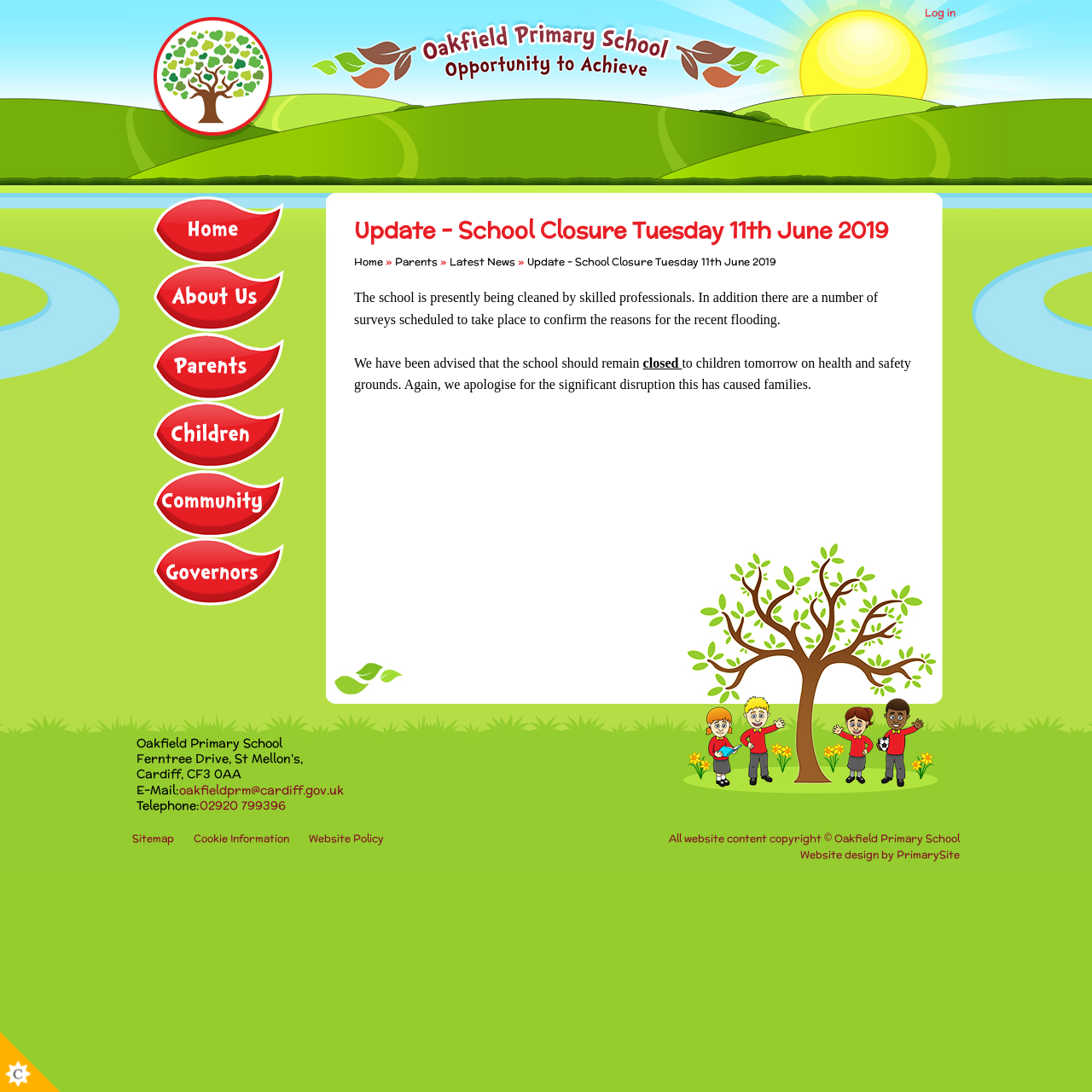Give a detailed account of the webpage's layout and content.

The webpage is about Oakfield Primary School, with a focus on an update about a school closure on Tuesday, 11th June 2019. At the top right corner, there are links to "Log in" and "Home Page". Below these links, a heading announces the school closure update. 

To the right of the heading, there are several links, including "Home", "Parents", "Latest News", and another link to the same school closure update. 

Below the heading, there is a paragraph of text explaining the reason for the school closure, stating that the school is being cleaned by professionals and surveys are scheduled to take place to confirm the reasons for the recent flooding. The text also apologizes for the disruption caused to families.

On the left side of the page, there are links to various sections of the website, including "About Us", "Parents", "Children", "Community", and "Governors". 

At the bottom of the page, there is contact information for the school, including the address, email, and telephone number. 

Further down, there is a section with links to "Sitemap", "Cookie Information", and "Website Policy", as well as a copyright notice and a link to the website designer, PrimarySite. 

Finally, at the very bottom of the page, there is a small image.